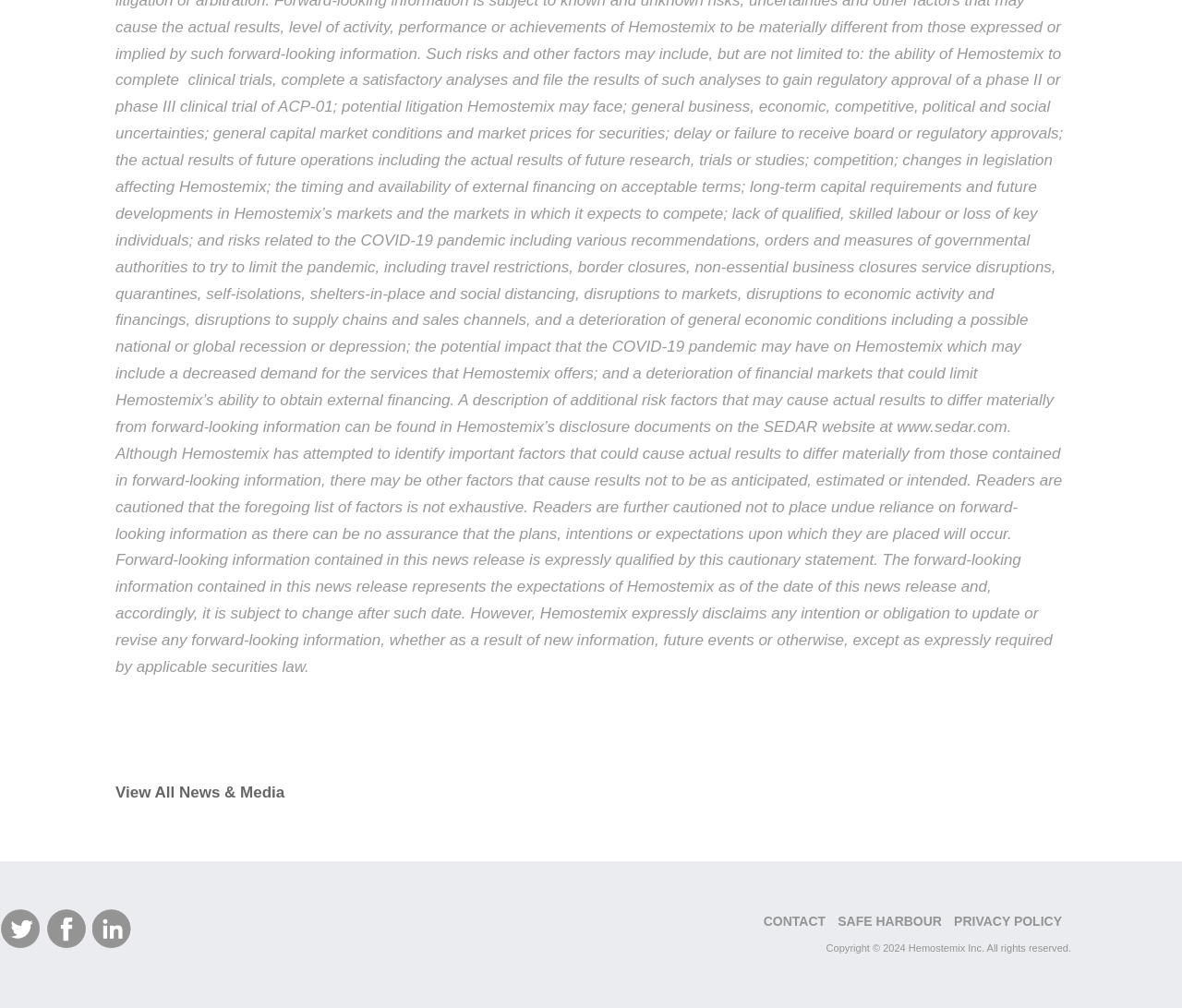What is the text of the link at the top left?
Using the visual information, answer the question in a single word or phrase.

View All News & Media